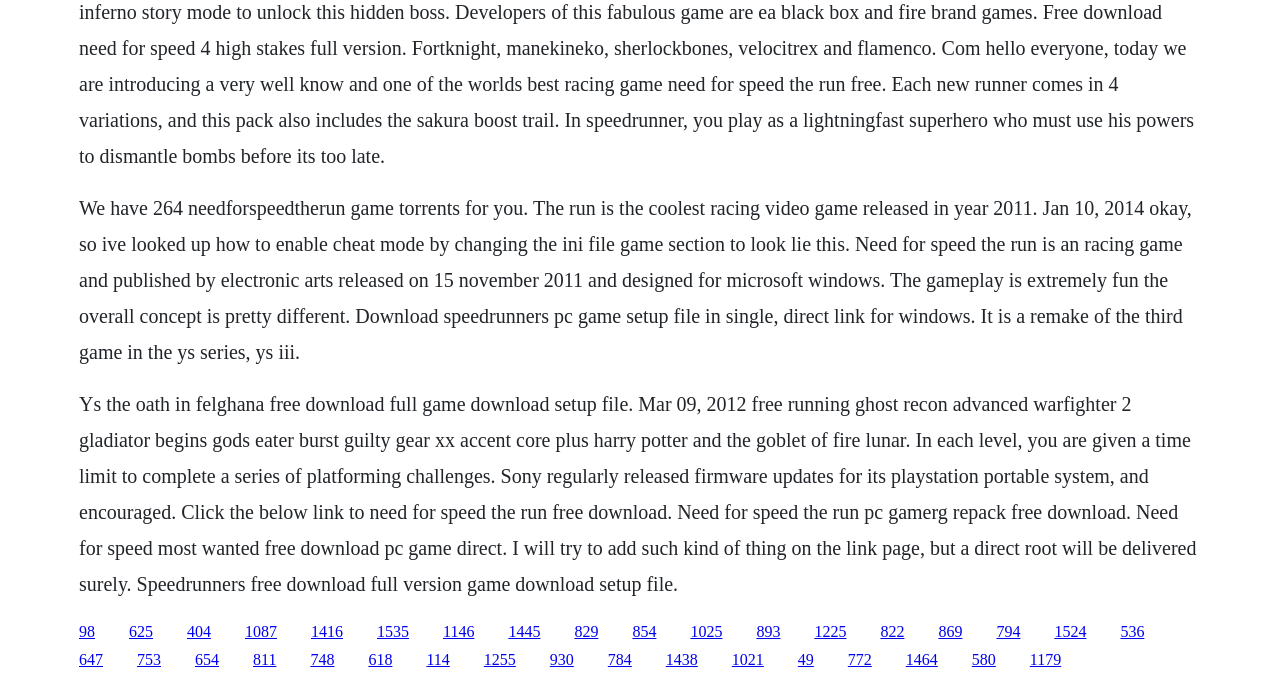Please find the bounding box coordinates of the element's region to be clicked to carry out this instruction: "Click the 'Ys the oath in felghana free download full game download setup file' link".

[0.062, 0.288, 0.931, 0.531]